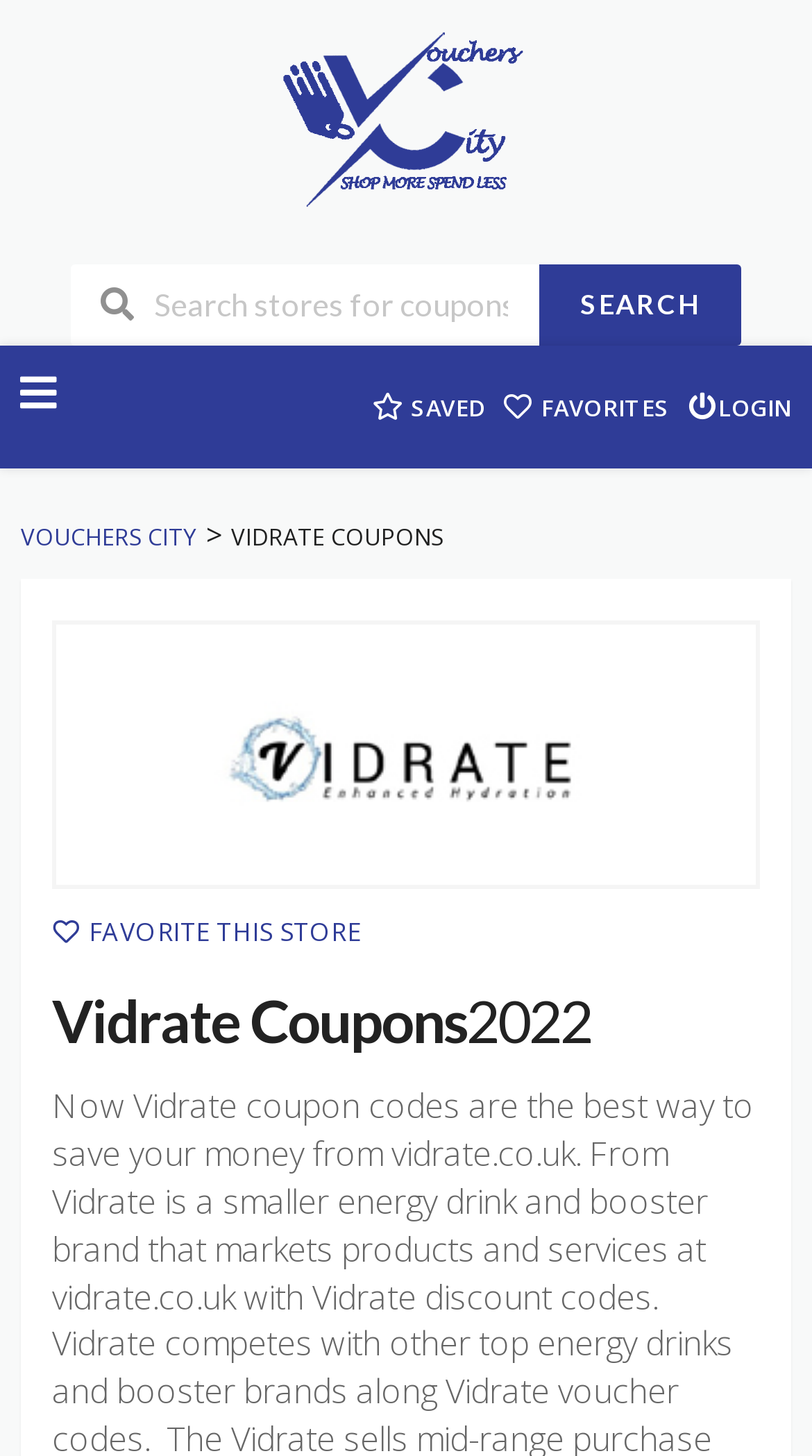Describe all the significant parts and information present on the webpage.

The webpage is about Vidrate coupons and discounts, with a prominent search bar at the top center, allowing users to search for coupons and deals from various stores. The search bar is accompanied by a "SEARCH" button to its right. 

At the top left, there is a link to "Vouchers City" with an associated image, which appears to be the website's logo. Below this, there are three links in a row: "SAVED", "FAVORITES", and "LOGIN", each with an icon preceding the text.

On the top right, there is a link to "Skip to content", which is likely an accessibility feature. Below this, there is a navigation menu with a link to "VOUCHERS CITY" followed by a greater-than symbol, and then a link to "VIDRATE COUPONS".

The main content of the page is a section that promotes Vidrate coupons, with a heading "Vidrate Coupons 2022" and a link to "Shop Vidrate Coupons" below it. This link is accompanied by an image, which may be a banner or a promotional graphic. There is also a link to "FAVORITE THIS STORE" with a heart icon preceding the text.

Overall, the webpage appears to be a coupon aggregator, allowing users to search for and browse coupons and discounts from various stores, including Vidrate.